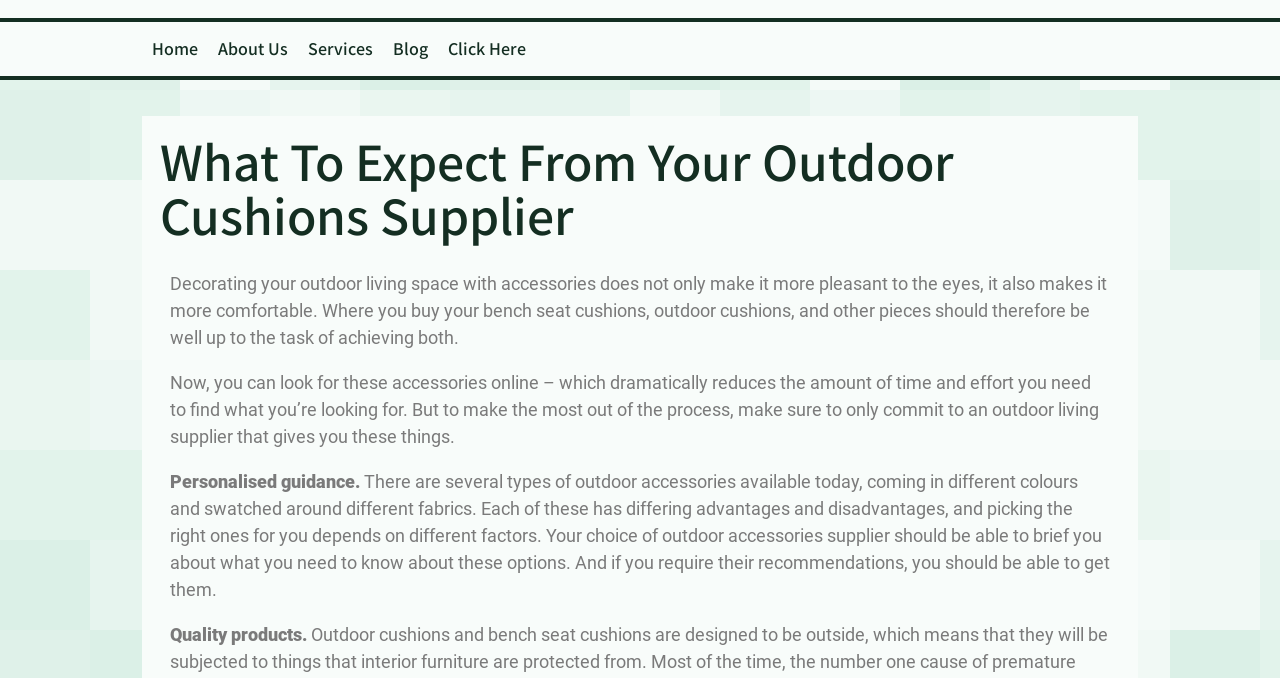Give the bounding box coordinates for the element described as: "Anstal Outdoor Living".

[0.111, 0.009, 0.624, 0.149]